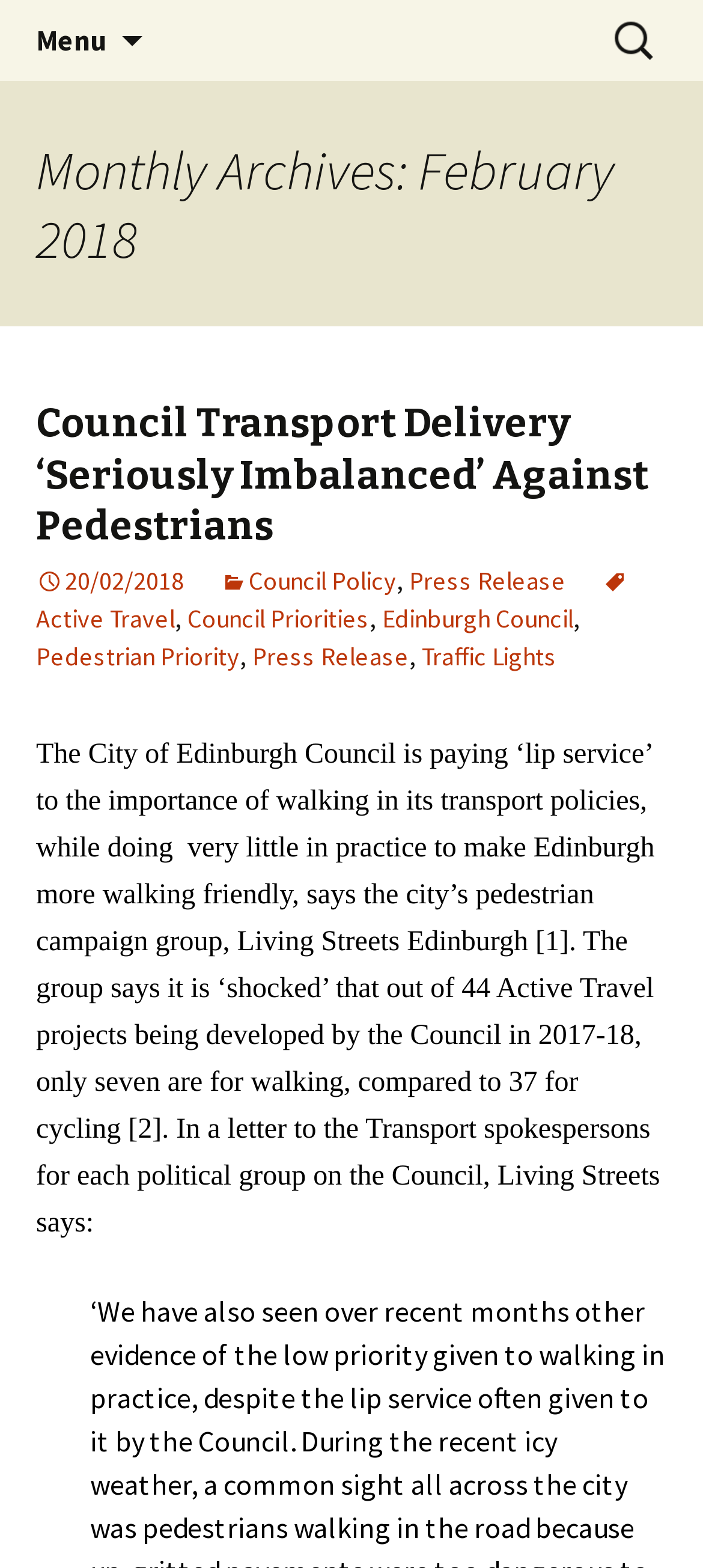Utilize the details in the image to give a detailed response to the question: What is the name of the charity?

The name of the charity can be found in the heading element at the top of the webpage, which reads 'Living Streets Edinburgh'.